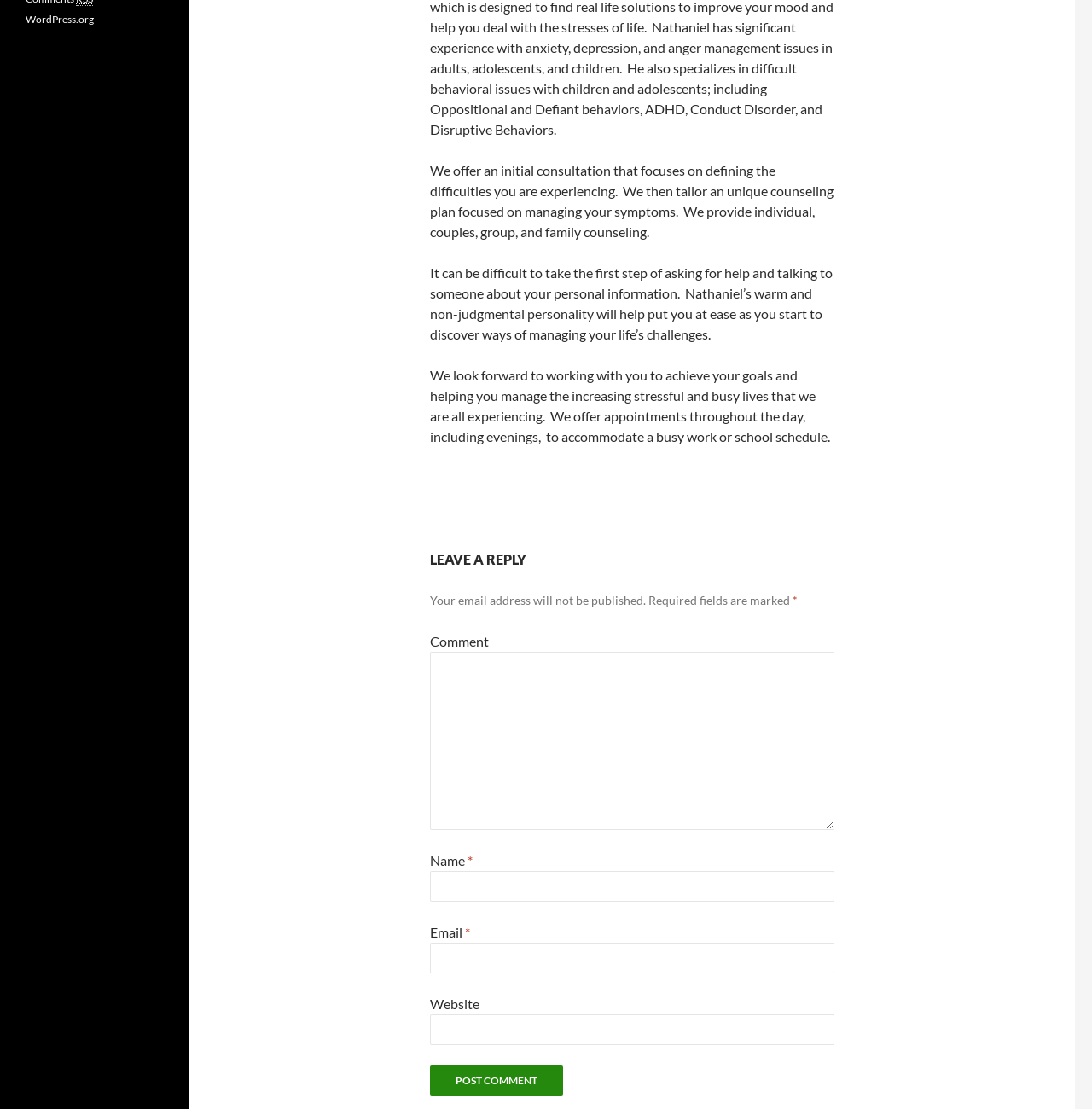Identify the bounding box for the UI element described as: "WordPress.org". The coordinates should be four float numbers between 0 and 1, i.e., [left, top, right, bottom].

[0.023, 0.012, 0.086, 0.023]